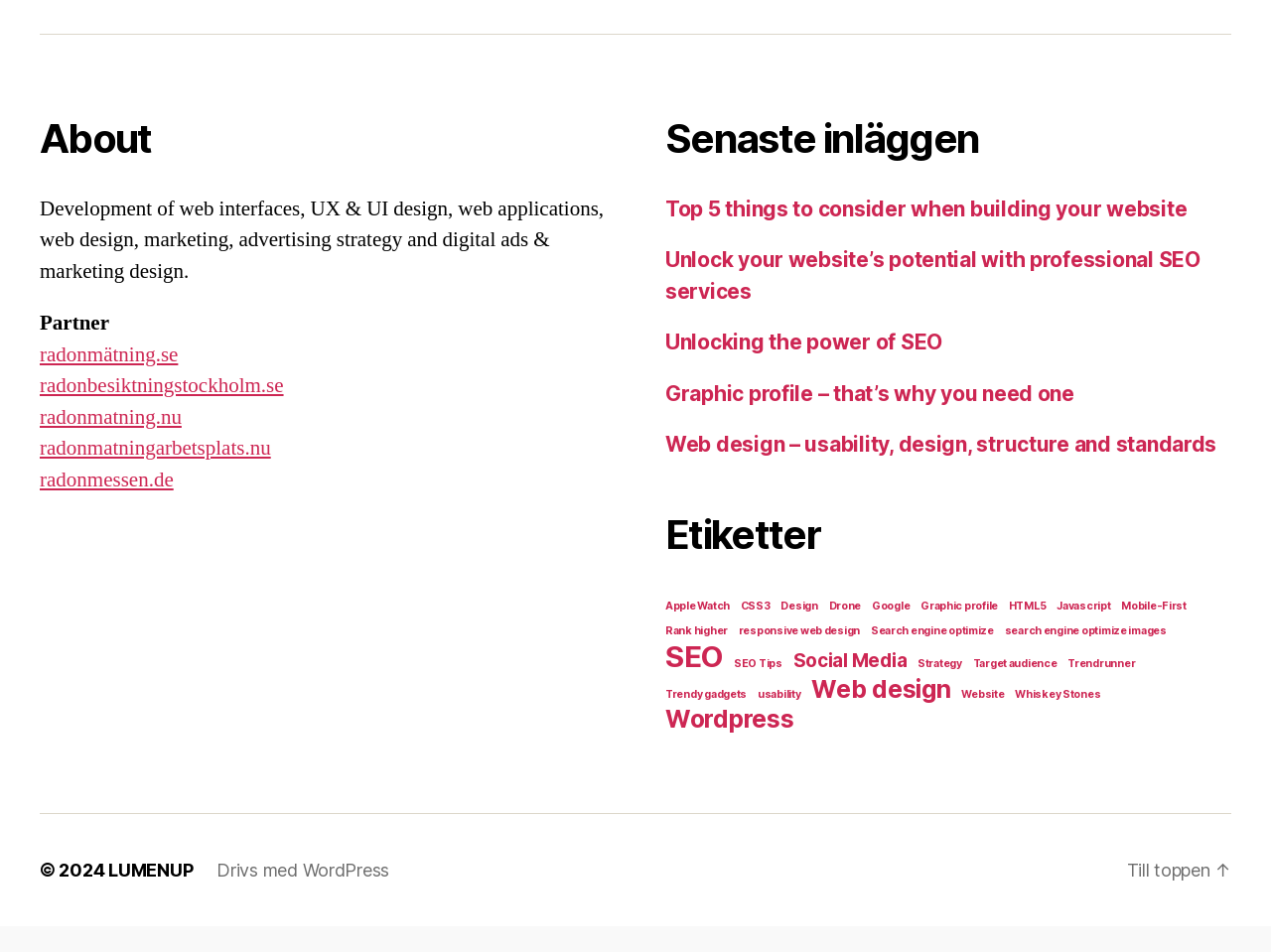Look at the image and answer the question in detail:
What is the platform used to drive the webpage?

At the bottom of the webpage, there is a link 'Drivs med WordPress', which suggests that the webpage is driven by WordPress.